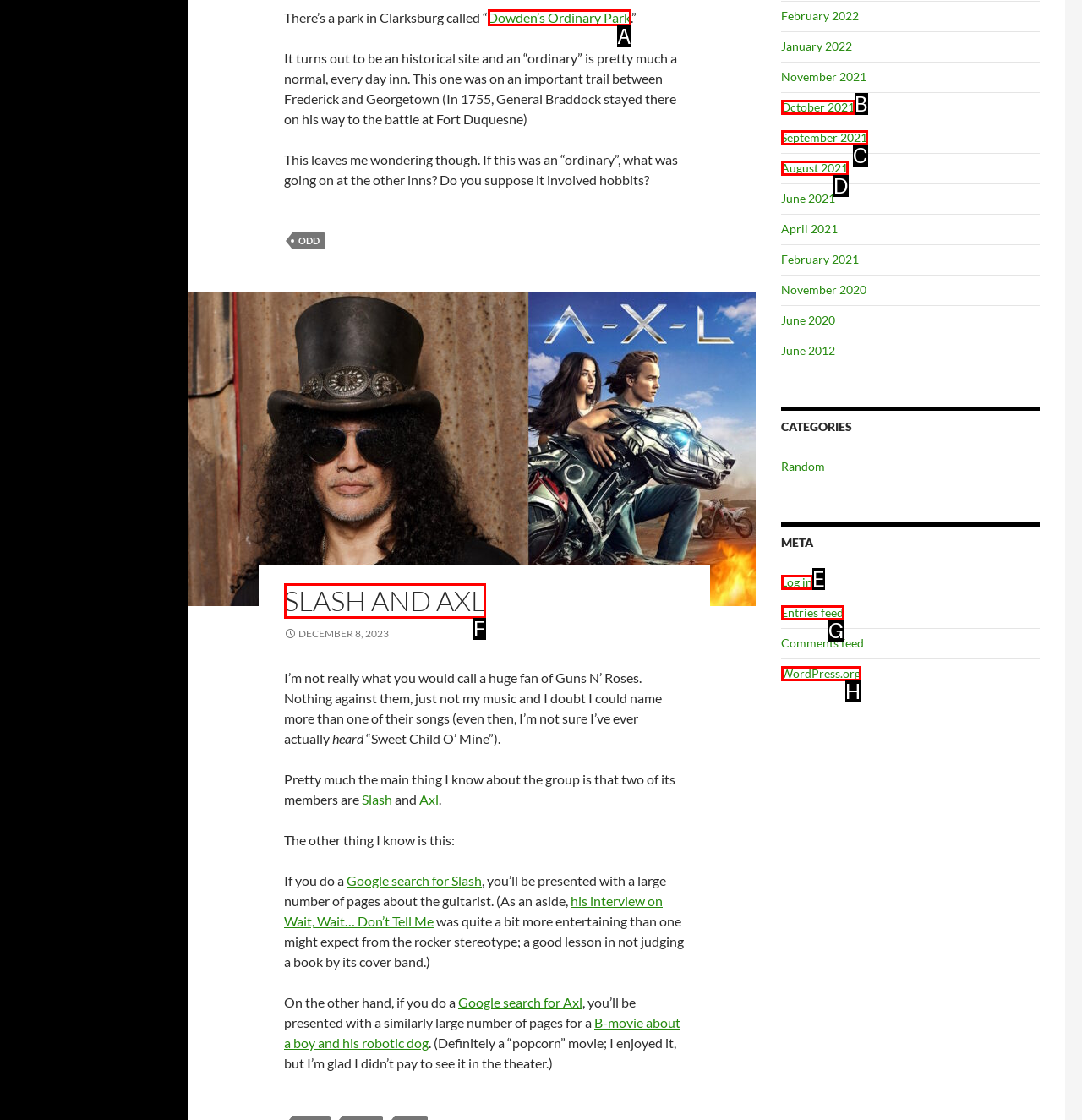Using the provided description: WordPress.org, select the HTML element that corresponds to it. Indicate your choice with the option's letter.

H